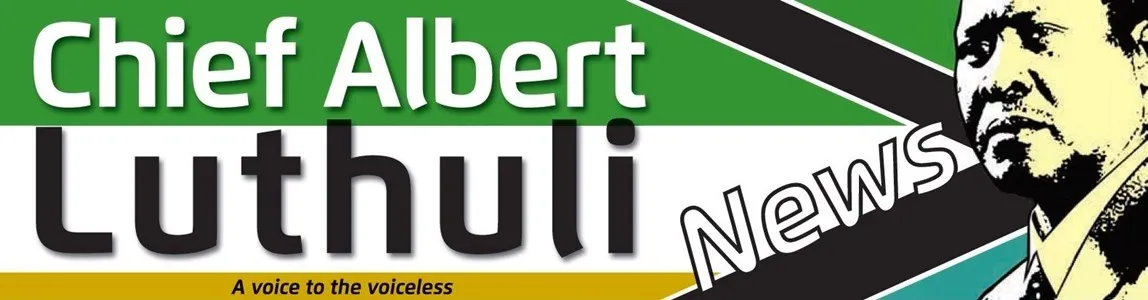Detail every visible element in the image extensively.

The image features the banner for "Chief Albert Luthuli News," prominently displaying the name in bold, stylized fonts. The background is adorned with vibrant green, yellow, and black colors, reminiscent of the South African flag. To the right, there is a striking illustration of Chief Albert Luthuli, a revered figure in South African history and a Nobel Peace Prize laureate, known for his dedication to civil rights and nonviolent resistance. Beneath the title, the slogan "A voice to the voiceless" emphasizes the publication's mission to advocate for marginalized communities and share important news relevant to them. This visual representation serves not only as a header but also as a reminder of Luthuli’s legacy and the ongoing struggle for justice and equality in South Africa.